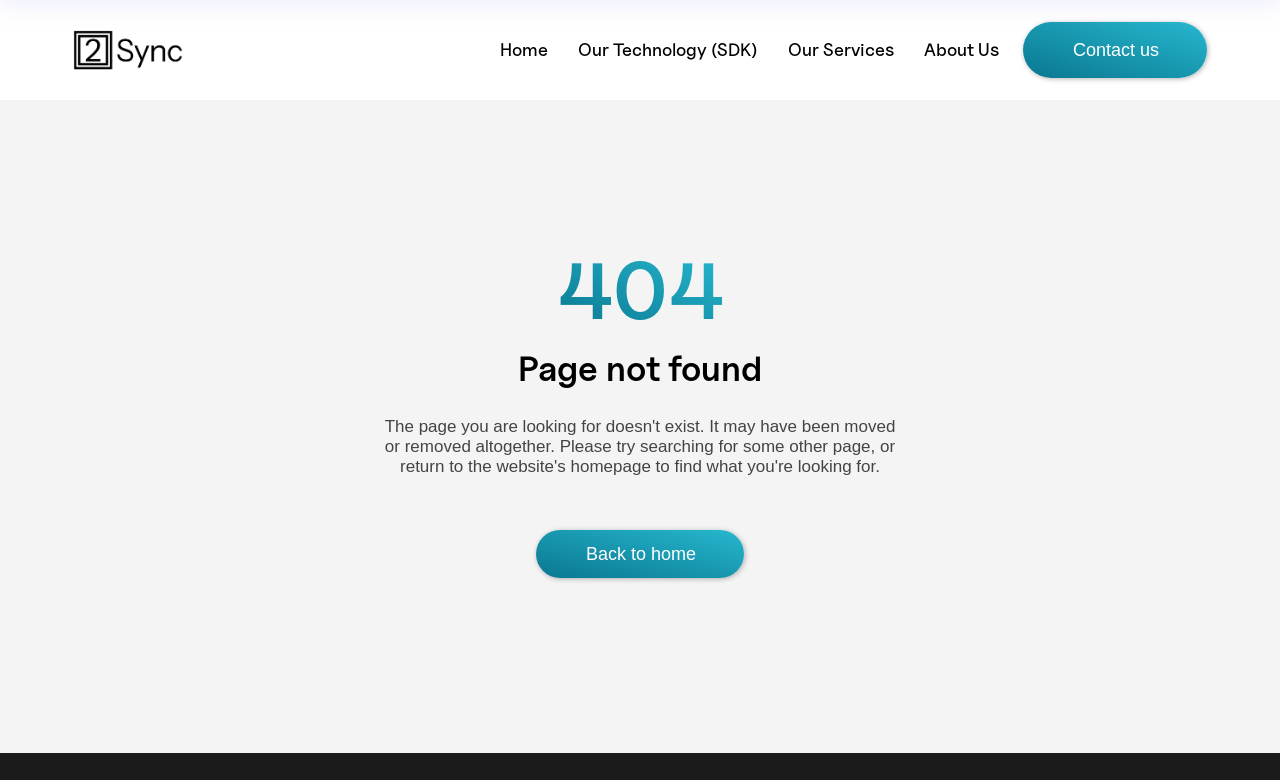Answer the question below with a single word or a brief phrase: 
What is the error code displayed on the page?

404